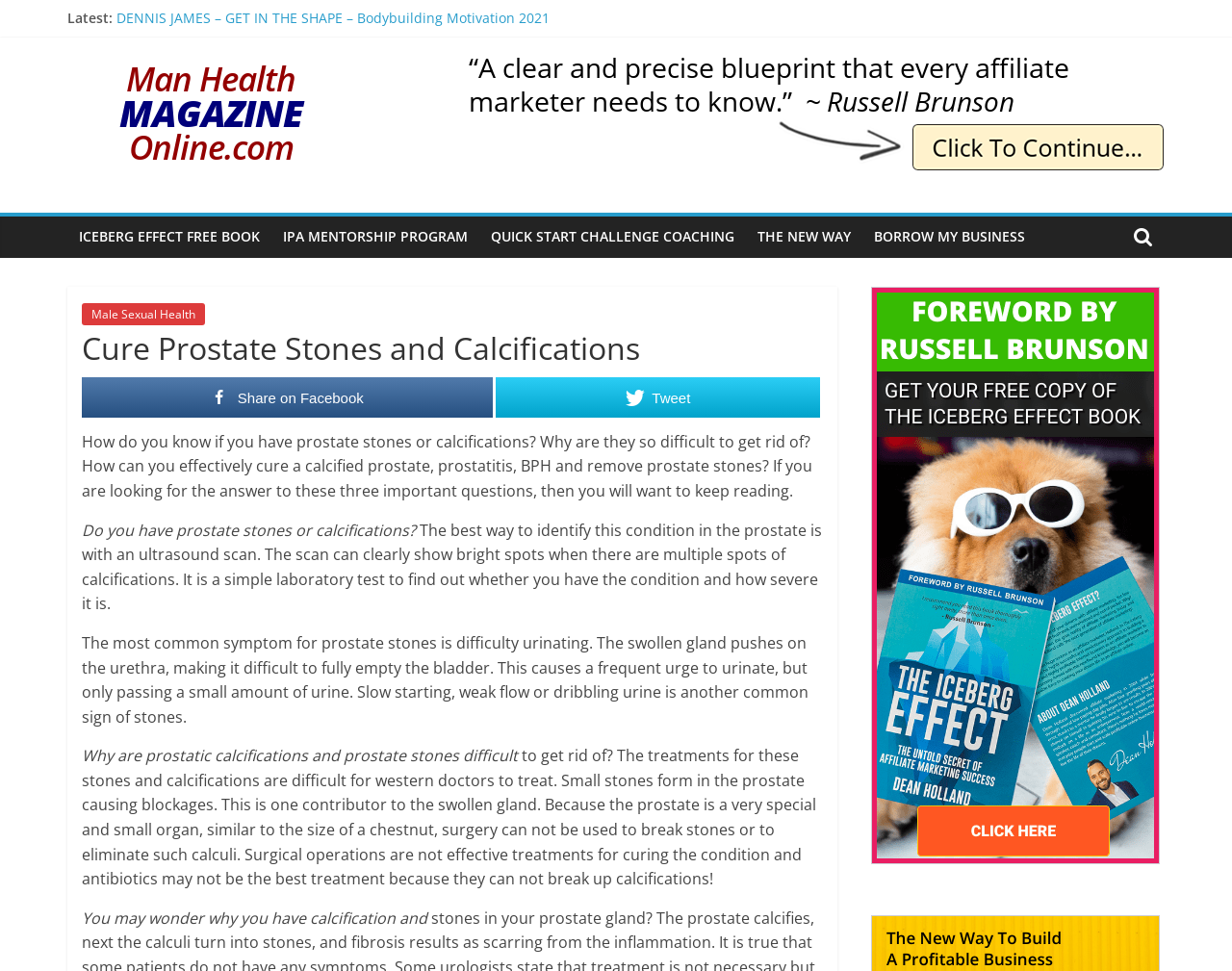Identify the first-level heading on the webpage and generate its text content.

Cure Prostate Stones and Calcifications